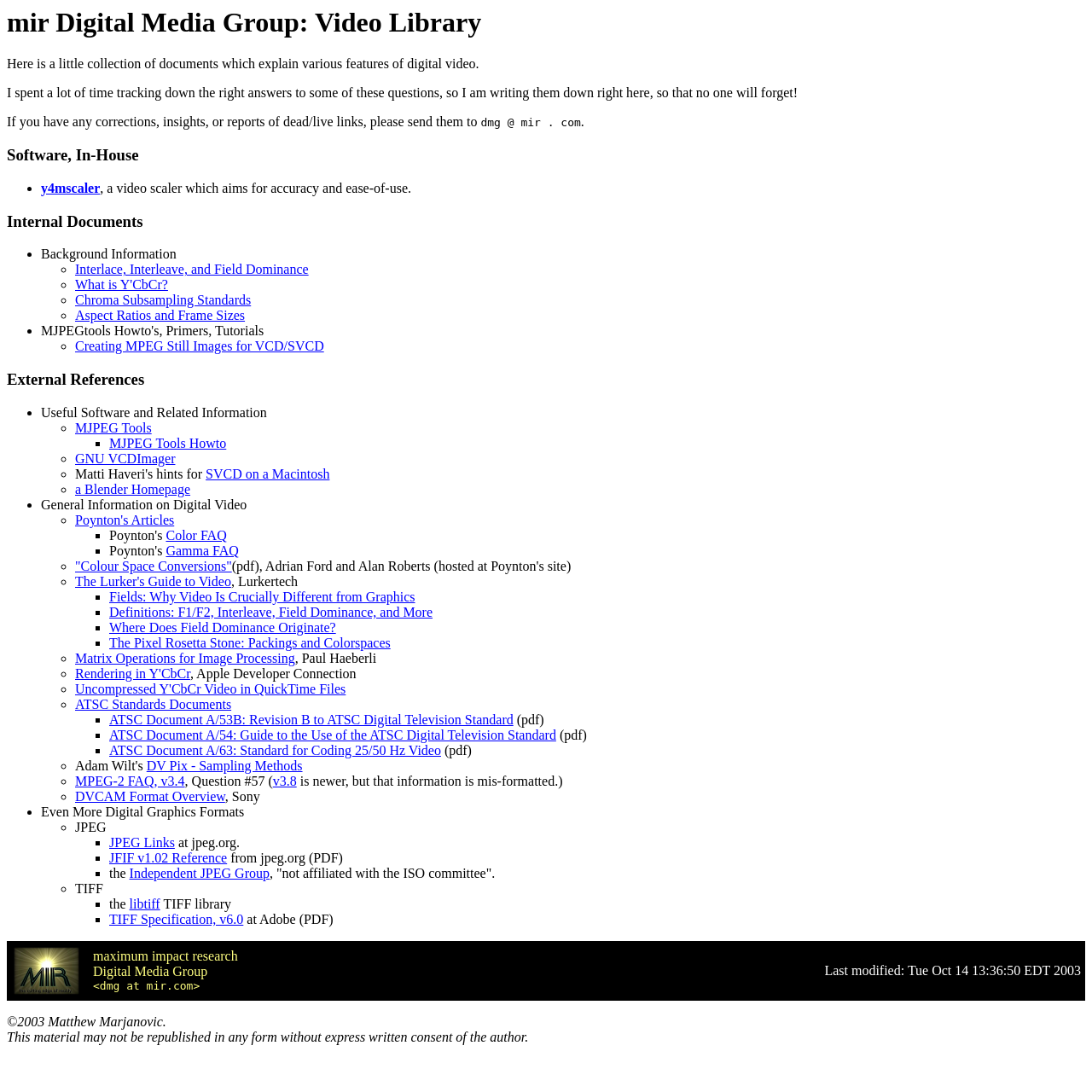Highlight the bounding box coordinates of the region I should click on to meet the following instruction: "Learn about 'What is YCbCr?'".

[0.069, 0.254, 0.154, 0.267]